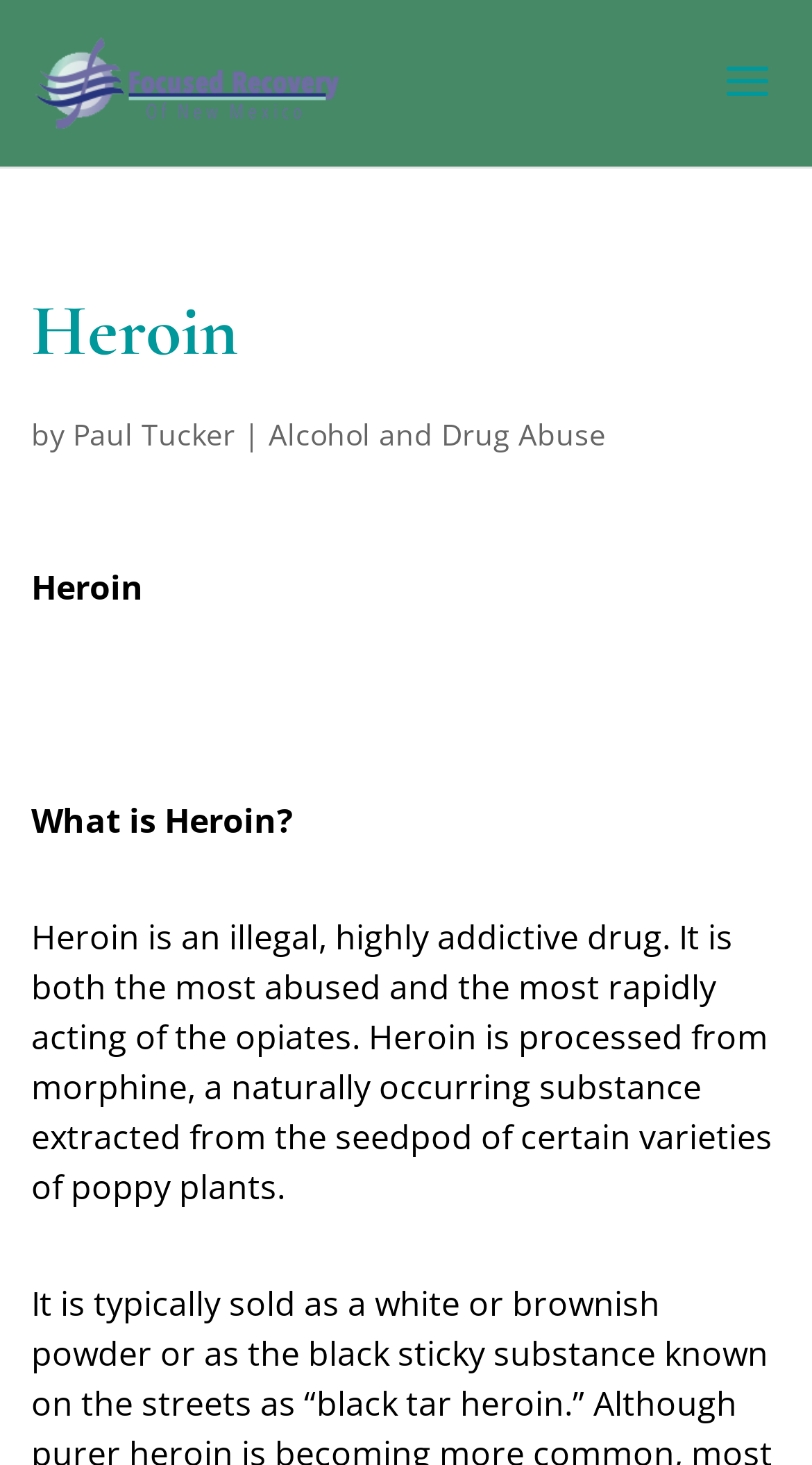Identify the bounding box for the given UI element using the description provided. Coordinates should be in the format (top-left x, top-left y, bottom-right x, bottom-right y) and must be between 0 and 1. Here is the description: alt="Focused Recovery"

[0.044, 0.041, 0.418, 0.067]